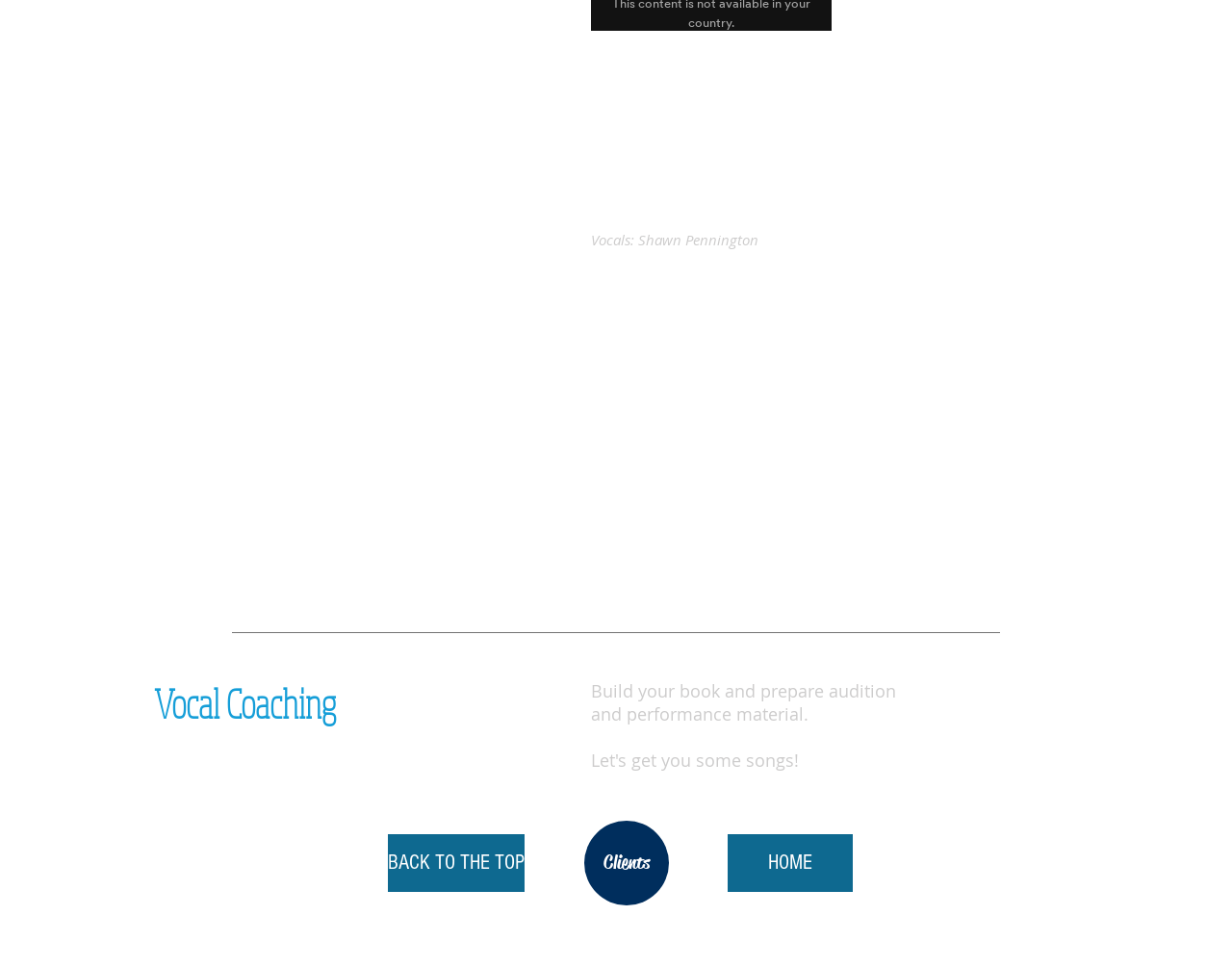Provide the bounding box coordinates of the UI element this sentence describes: "BACK TO THE TOP".

[0.315, 0.864, 0.423, 0.923]